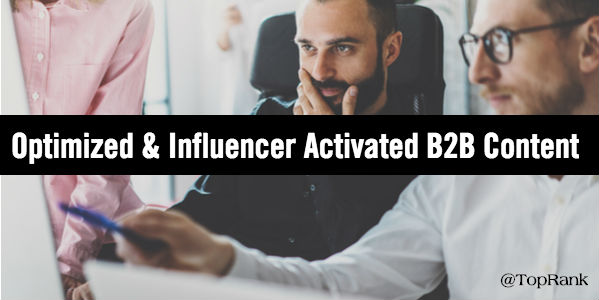Answer the question briefly using a single word or phrase: 
What are the two professionals doing in the background?

Analyzing materials on a laptop